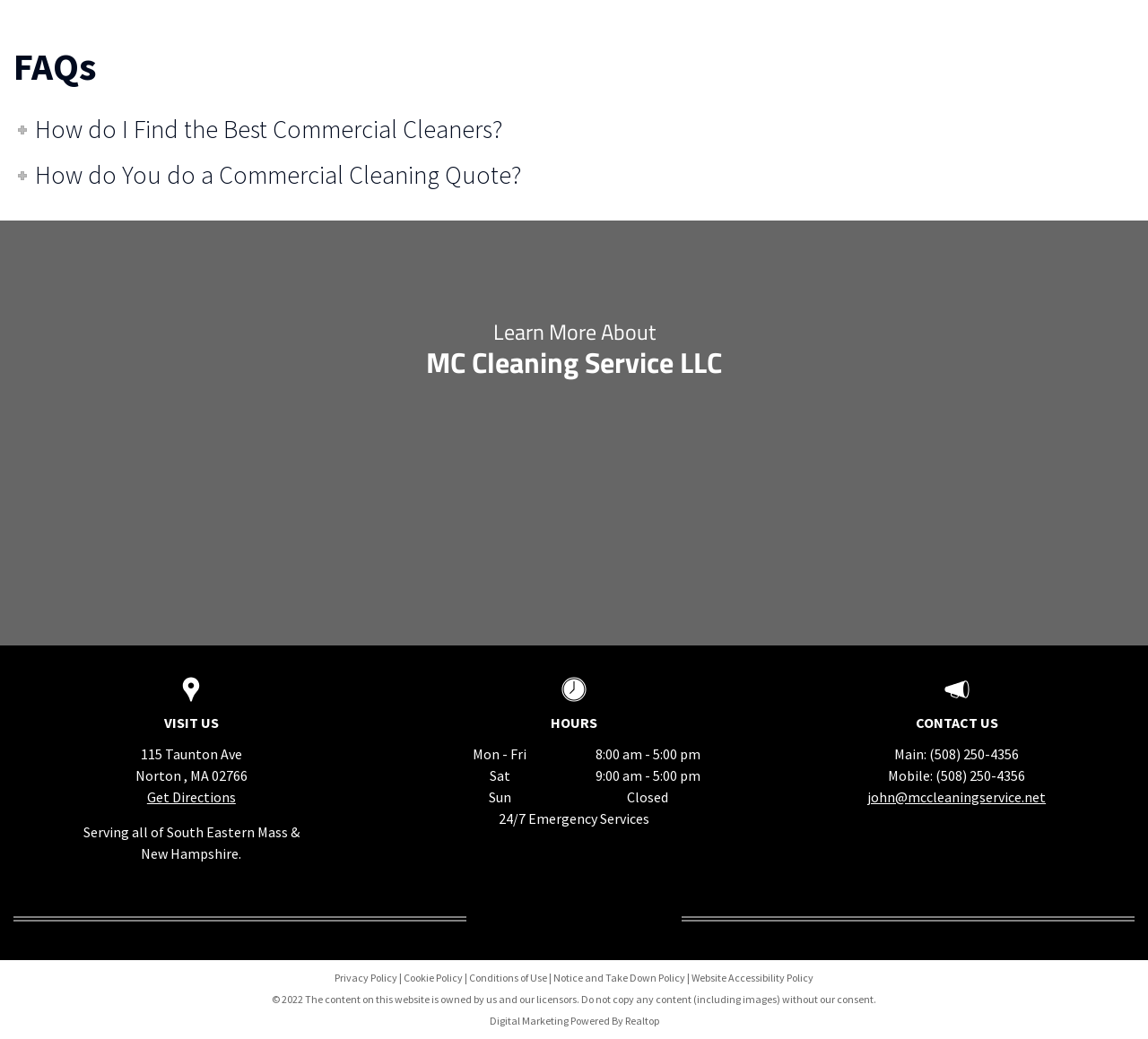Refer to the image and answer the question with as much detail as possible: What is the address of the company?

The address of the company can be found in the 'VISIT US' section, where it is written as '115 Taunton Ave' and 'Norton, MA 02766'.